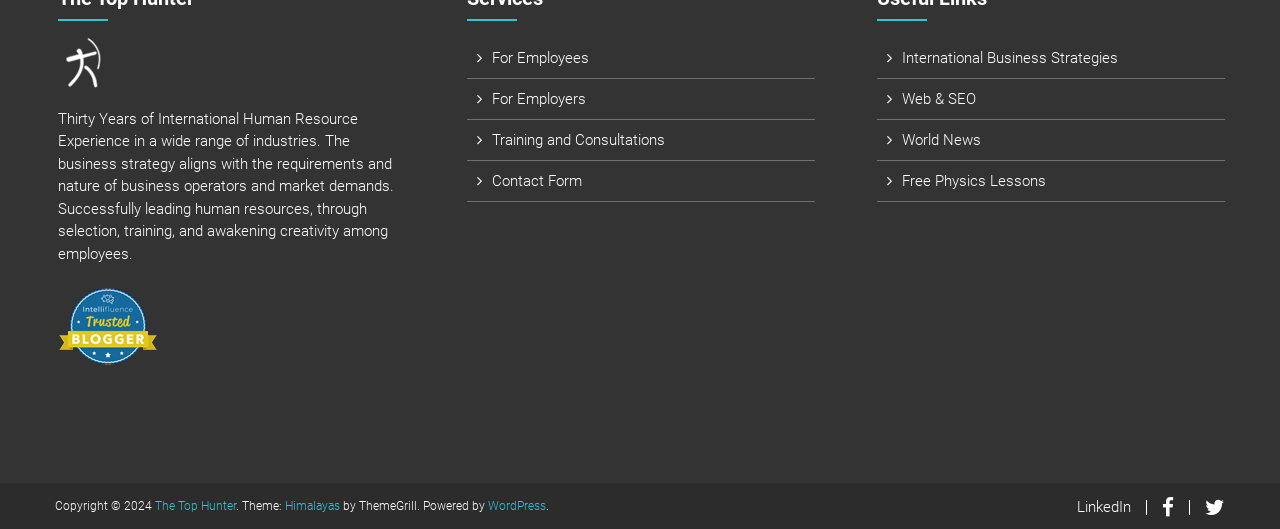Can you determine the bounding box coordinates of the area that needs to be clicked to fulfill the following instruction: "Explore 'Training and Consultations'"?

[0.385, 0.247, 0.52, 0.281]